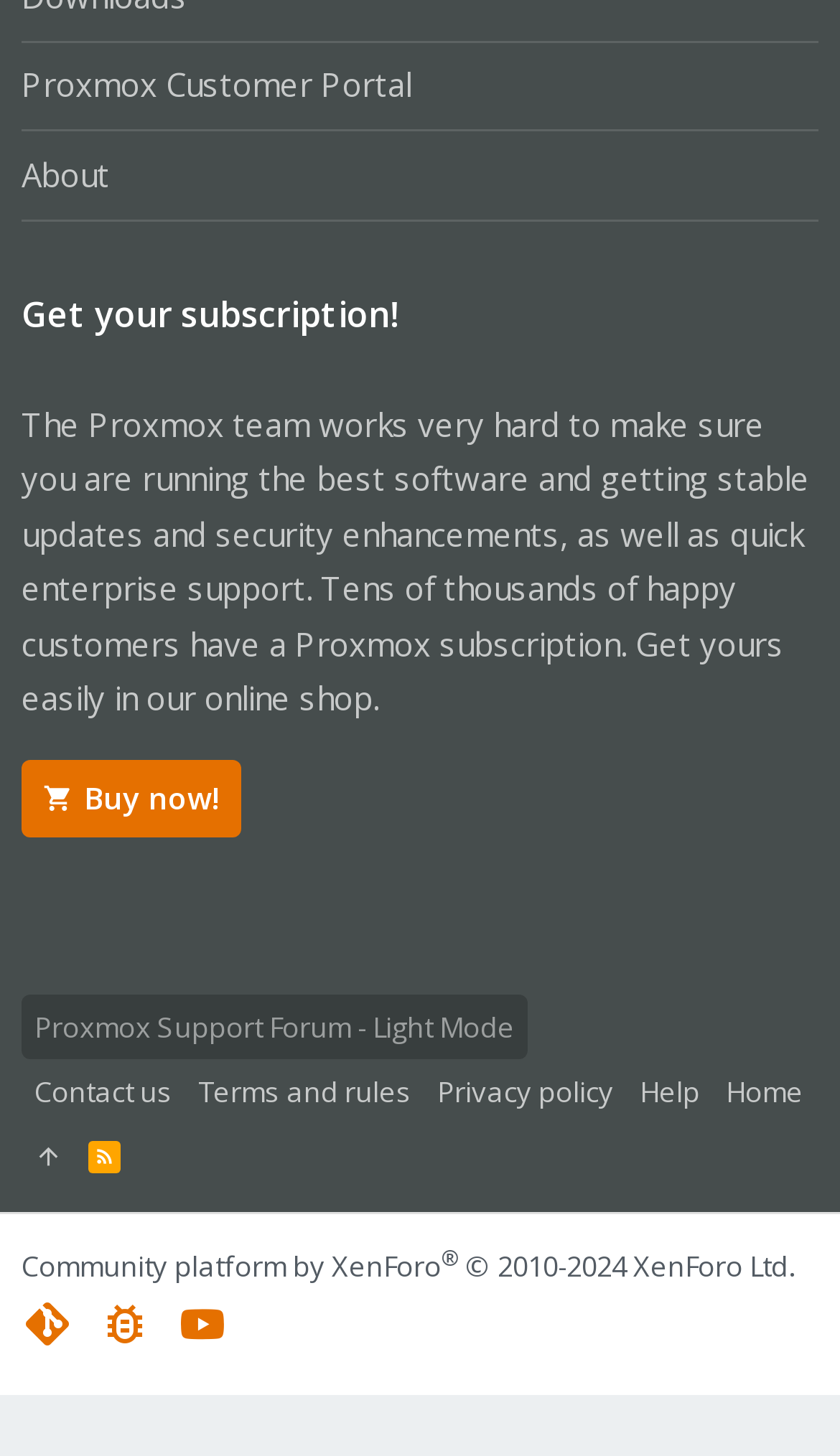Please identify the coordinates of the bounding box that should be clicked to fulfill this instruction: "Learn more about Proxmox".

[0.026, 0.029, 0.974, 0.091]